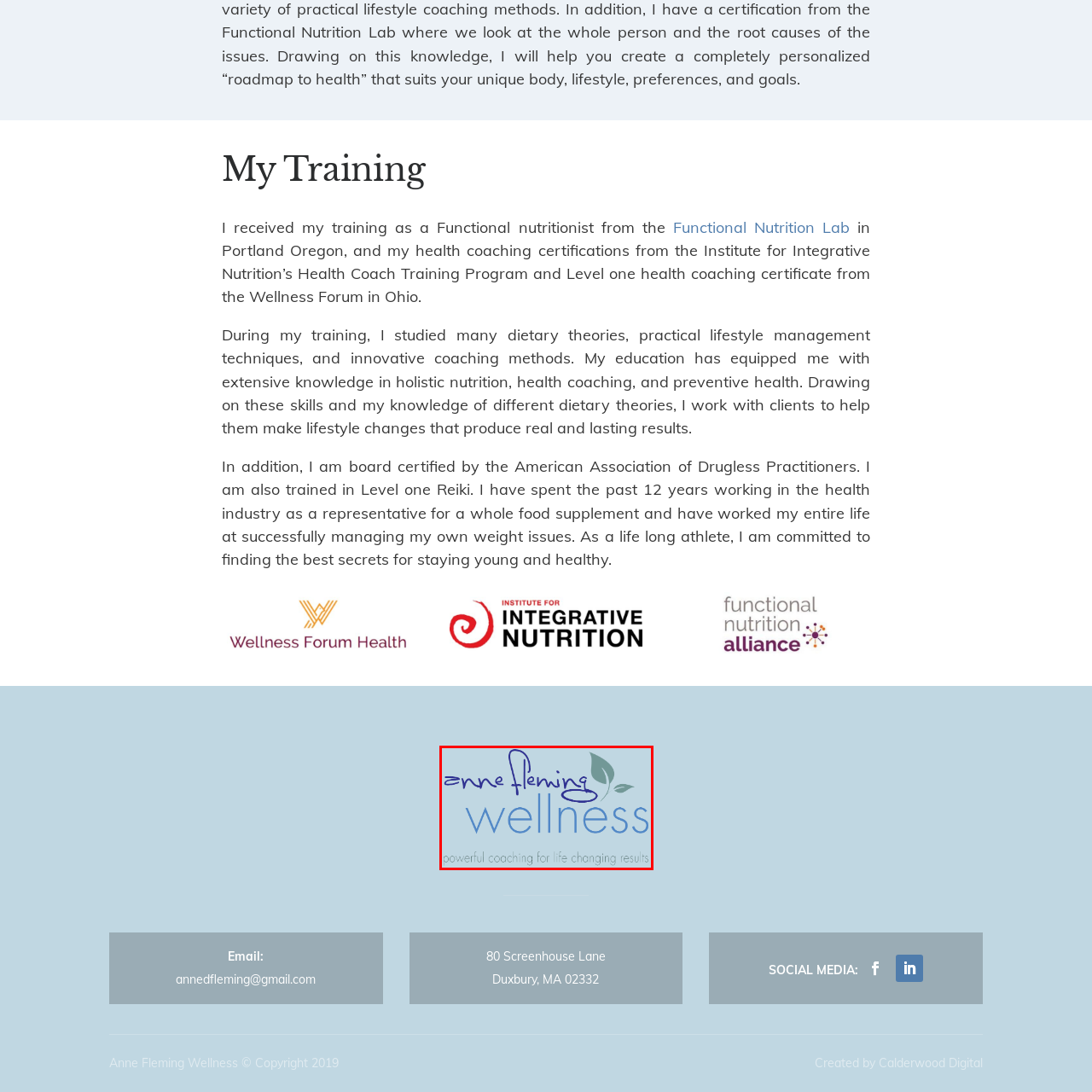Look closely at the part of the image inside the red bounding box, then respond in a word or phrase: What does the green leaf graphic symbolize?

Growth and vitality